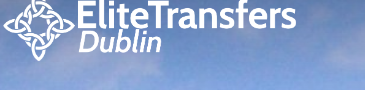Outline with detail what the image portrays.

The image features the logo of "Elite Transfers," a service based in Dublin. The logo is prominently displayed in a clean, modern font, conveying a sense of professionalism and reliability. The words "Elite Transfers" are in bold, making it immediately recognizable, while "Dublin" is shown in a lighter font beneath, indicating the geographical focus of the services offered. The background appears bright and airy, enhancing the sophisticated aesthetic of the brand. This image likely serves as a key visual representation for the company's website, highlighting their dedication to providing top-tier transfer services in Dublin.